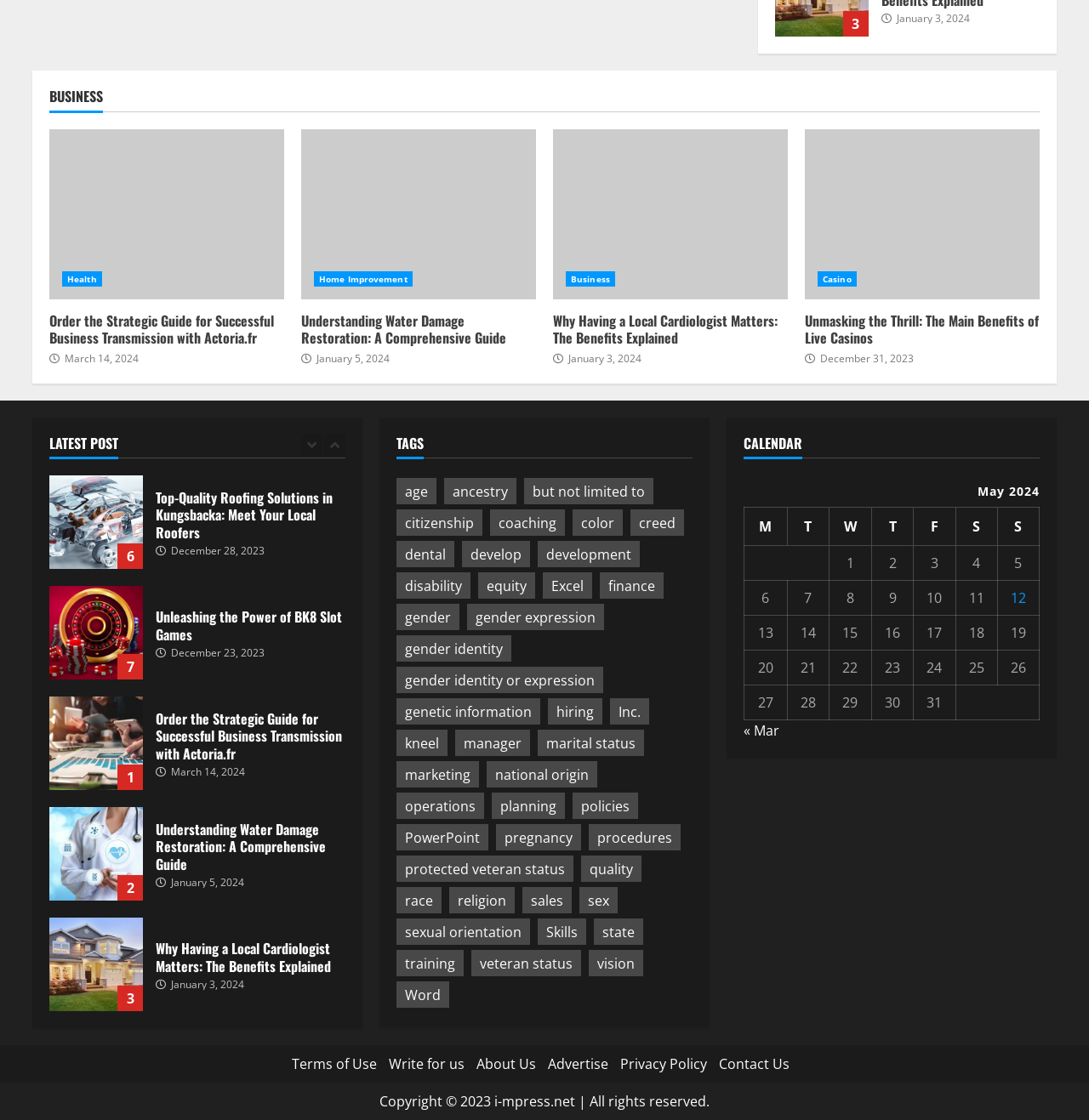Answer the question below using just one word or a short phrase: 
How many items are related to the tag 'color'?

537 items